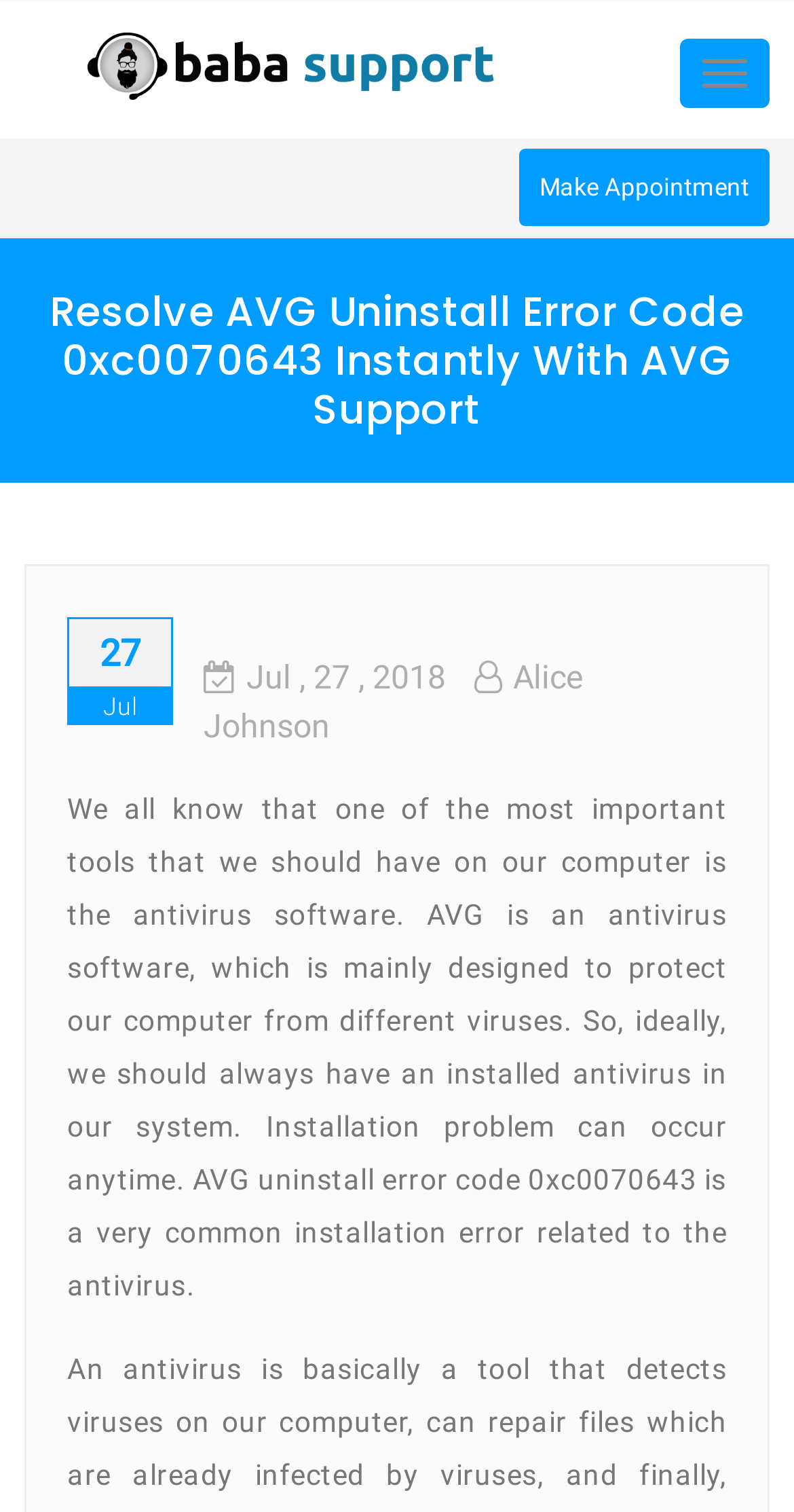Provide your answer to the question using just one word or phrase: What is the error code mentioned on the webpage?

0xc0070643